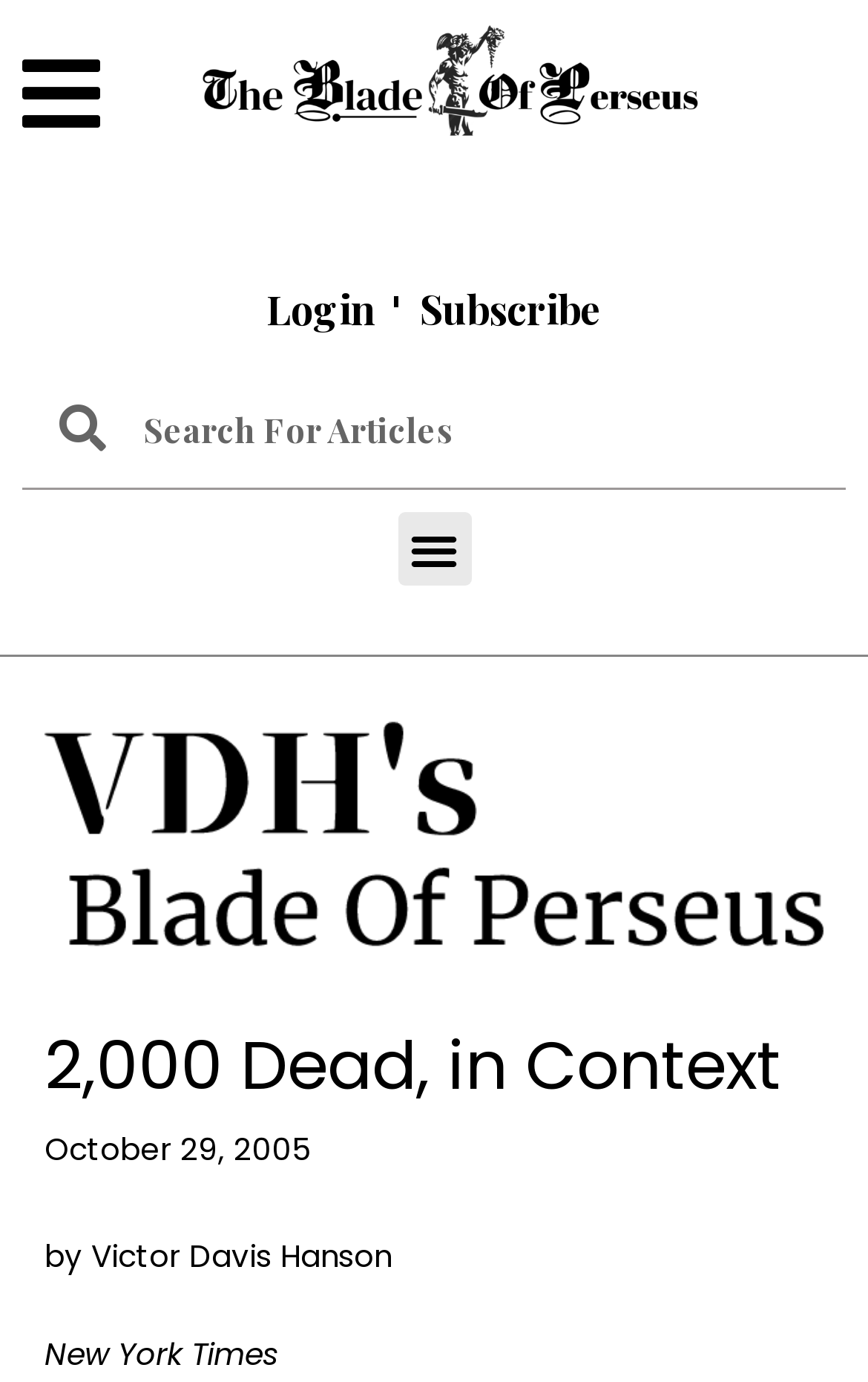What is the author of the article?
Answer the question with detailed information derived from the image.

The author's name is mentioned in the article, specifically in the line 'by Victor Davis Hanson' which is located below the main heading.